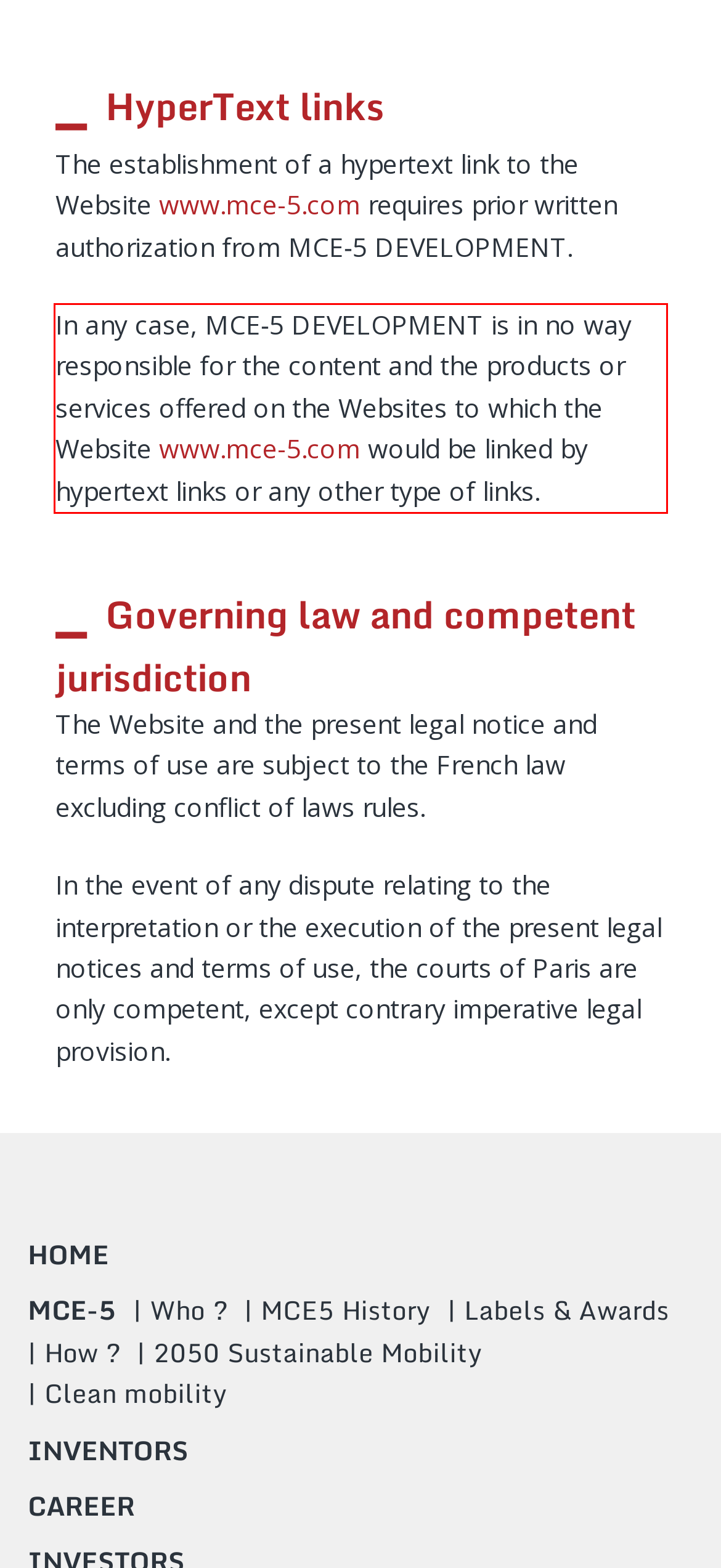Please identify and extract the text content from the UI element encased in a red bounding box on the provided webpage screenshot.

In any case, MCE‑5 DEVELOPMENT is in no way responsible for the content and the products or services offered on the Websites to which the Website www.mce-5.com would be linked by hypertext links or any other type of links.